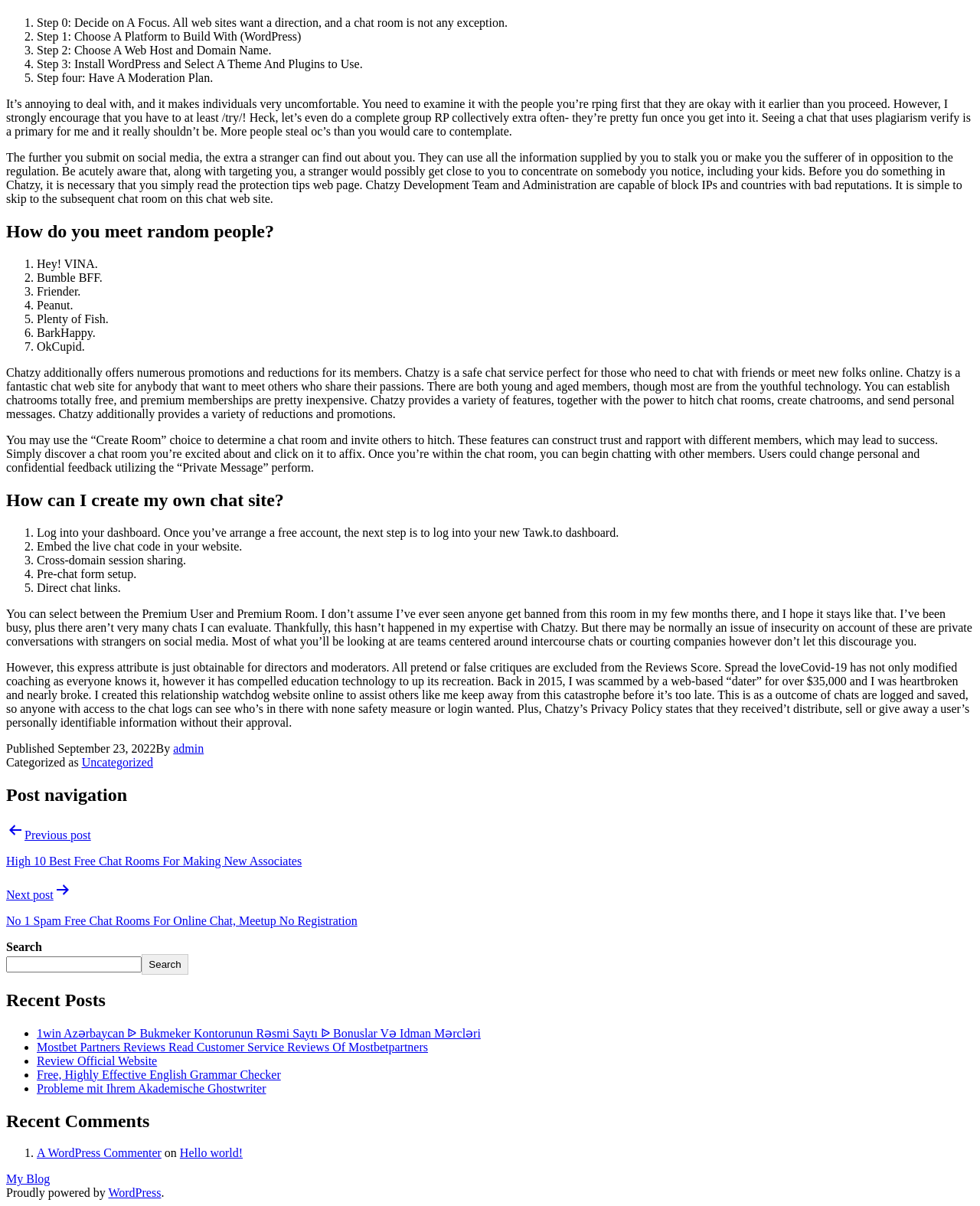Please provide a detailed answer to the question below by examining the image:
What is the warning about in the second paragraph?

The warning is about plagiarism check, mentioning that seeing a chat that uses plagiarism check is a first for the author and it really shouldn’t be, as mentioned in the second paragraph of the webpage.